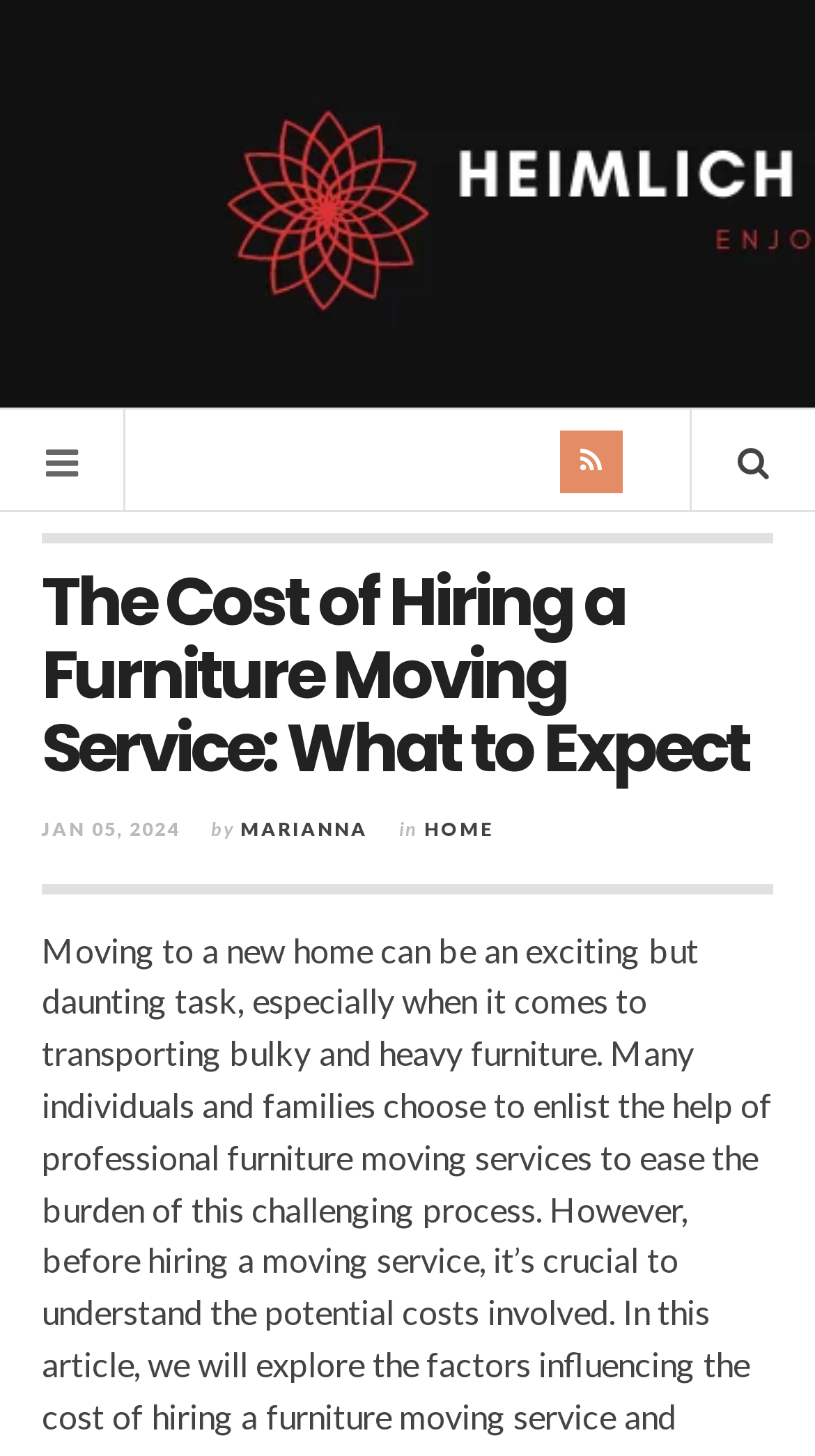What is the date of the article?
Look at the screenshot and respond with one word or a short phrase.

JAN 05, 2024